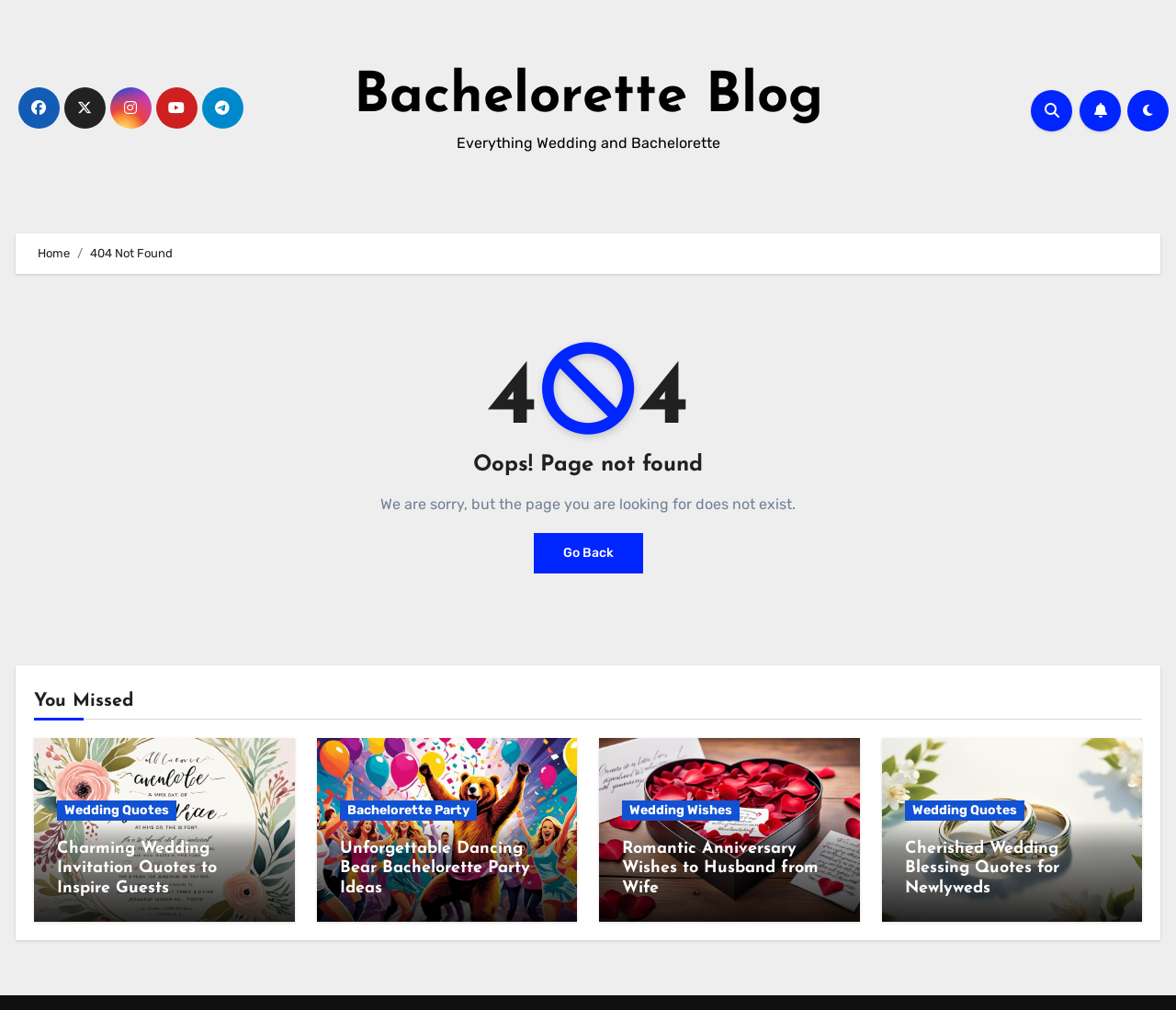Identify the bounding box coordinates for the region to click in order to carry out this instruction: "Click the Home link". Provide the coordinates using four float numbers between 0 and 1, formatted as [left, top, right, bottom].

[0.032, 0.244, 0.059, 0.258]